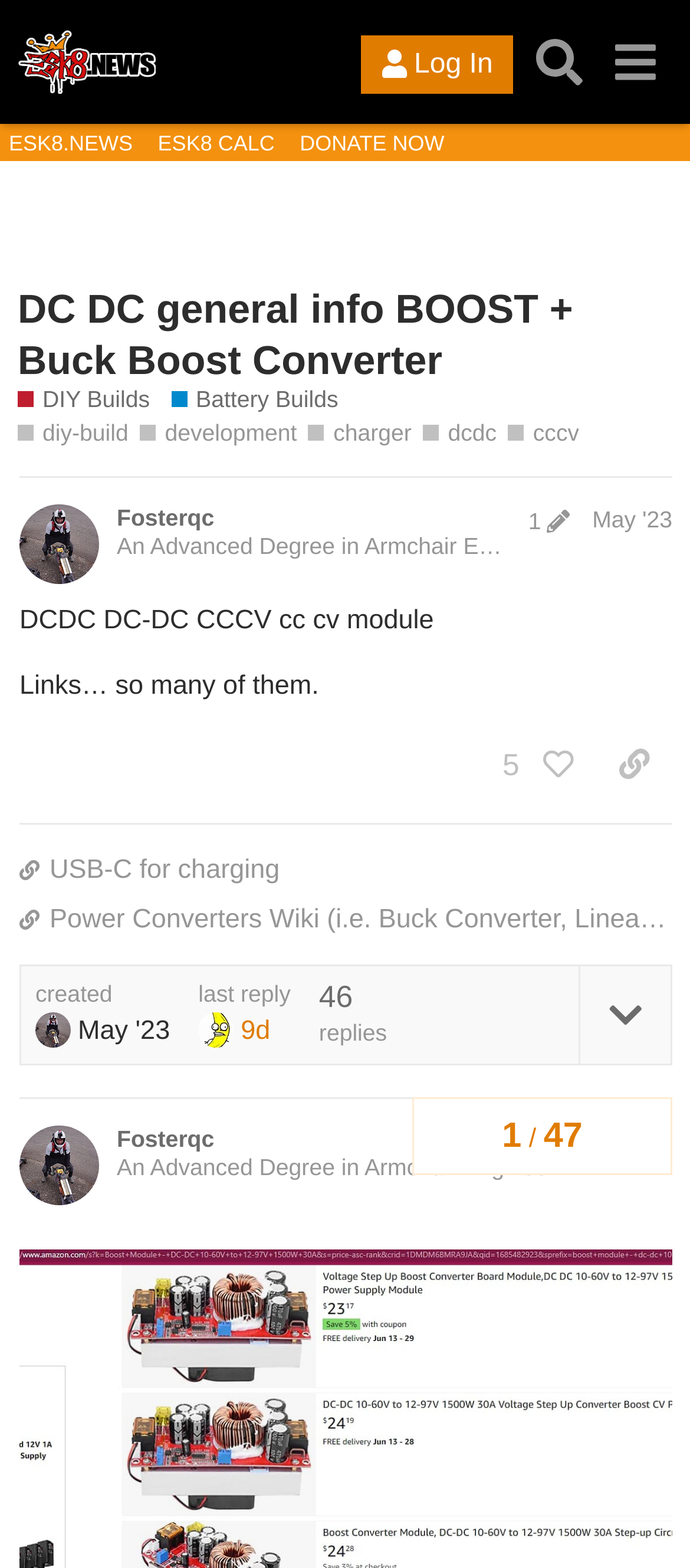Please find and report the bounding box coordinates of the element to click in order to perform the following action: "Search for topics". The coordinates should be expressed as four float numbers between 0 and 1, in the format [left, top, right, bottom].

[0.755, 0.016, 0.865, 0.063]